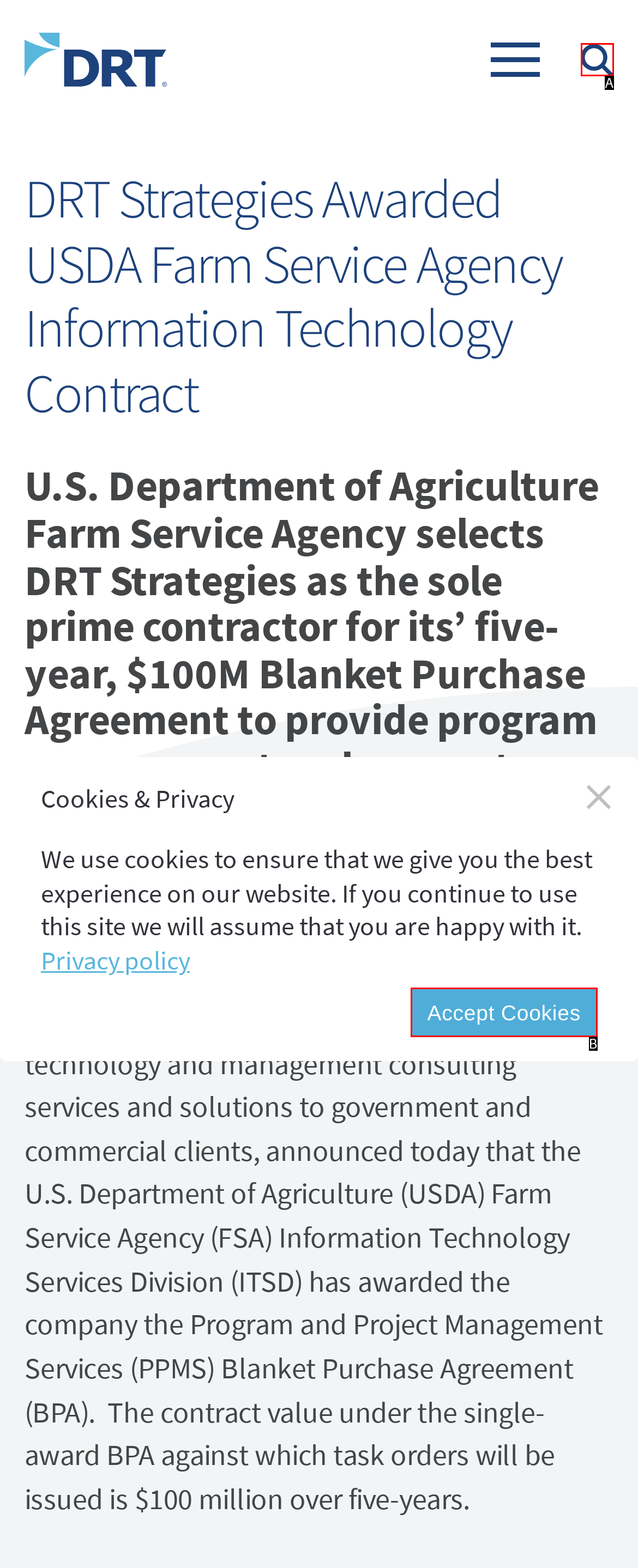Based on the description: aria-label="cyberzork's profile, latest poster", select the HTML element that best fits. Reply with the letter of the correct choice from the options given.

None